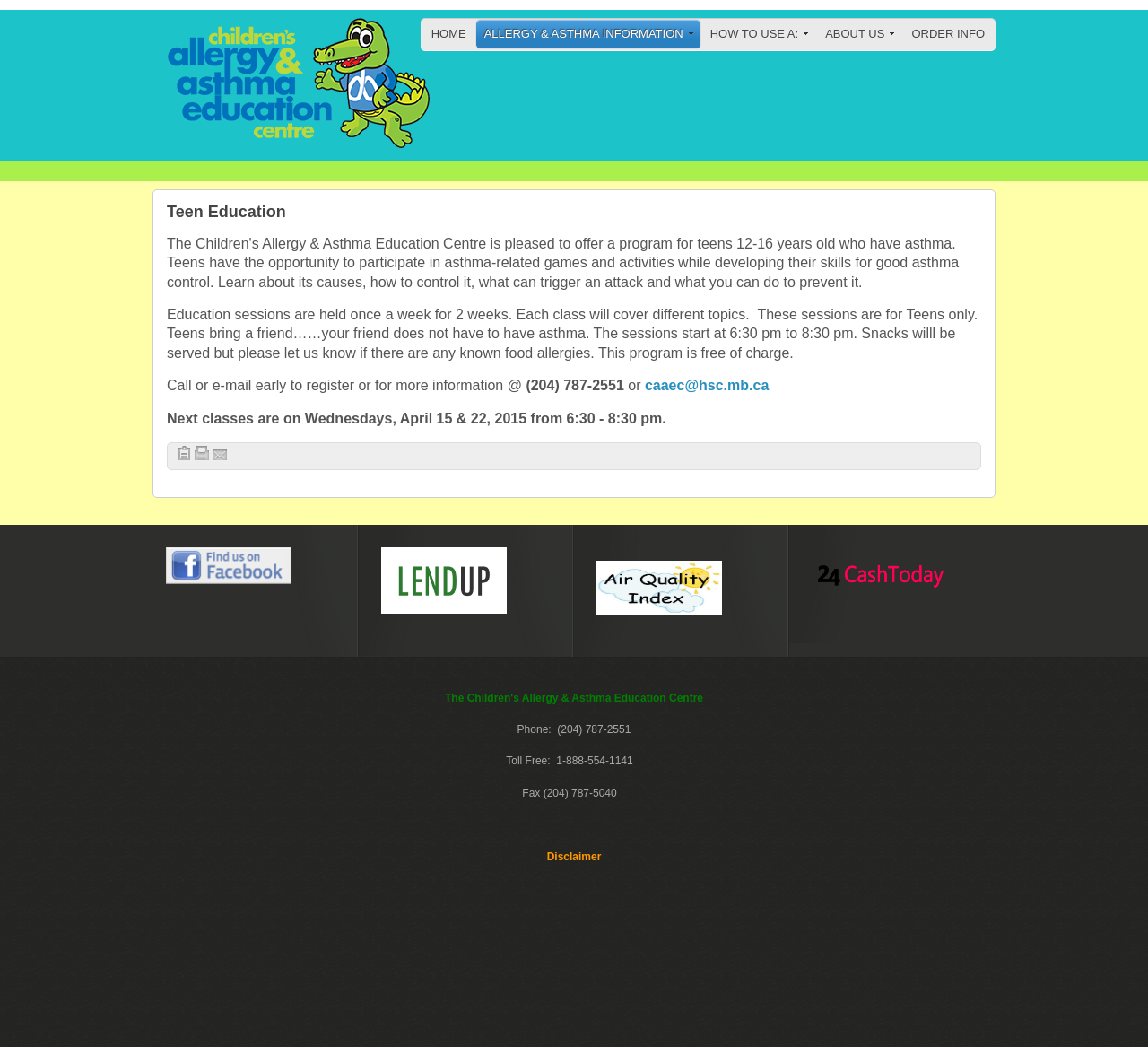Determine the bounding box coordinates of the region that needs to be clicked to achieve the task: "Click Disclaimer".

[0.476, 0.812, 0.524, 0.824]